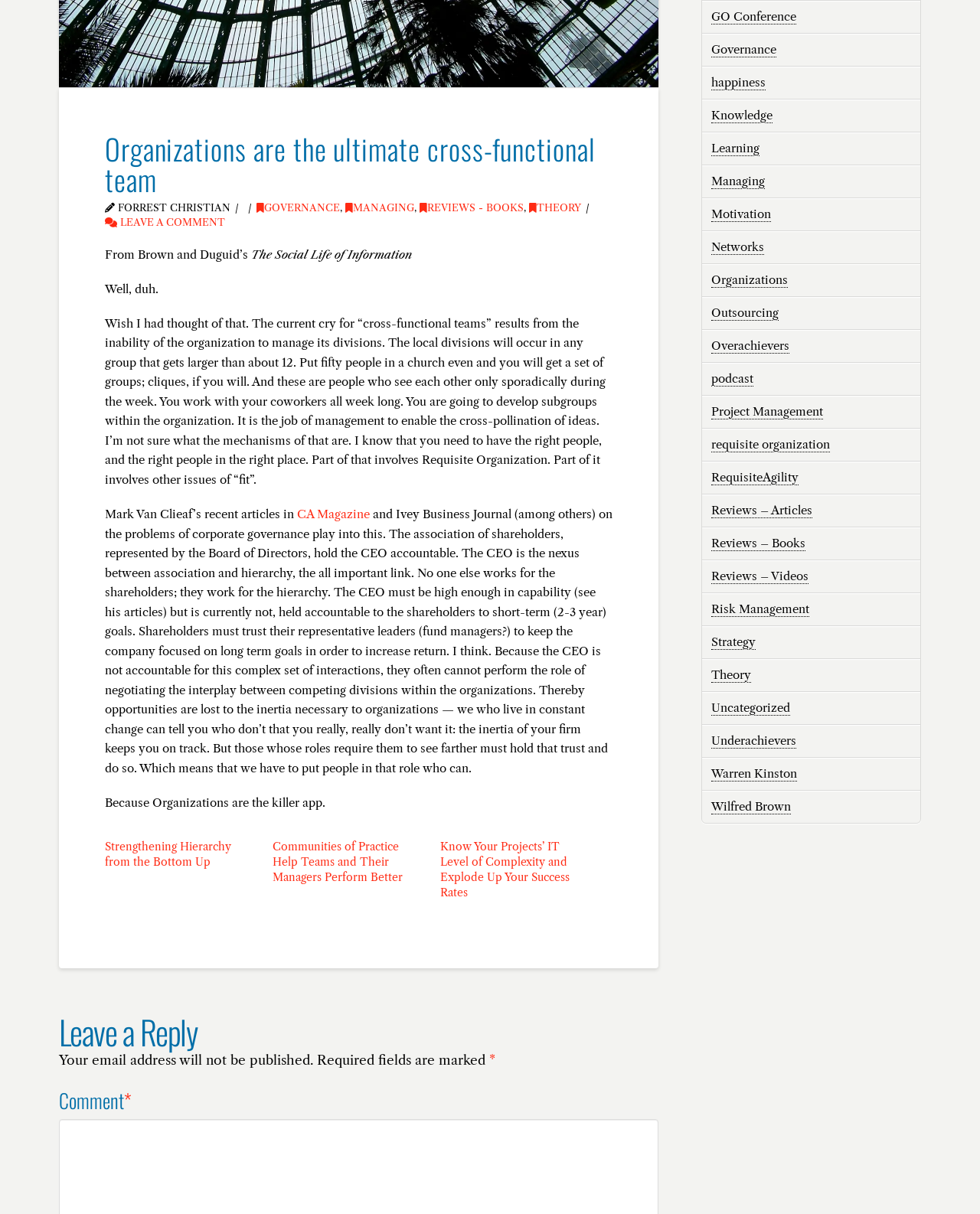Predict the bounding box for the UI component with the following description: "Careers".

None